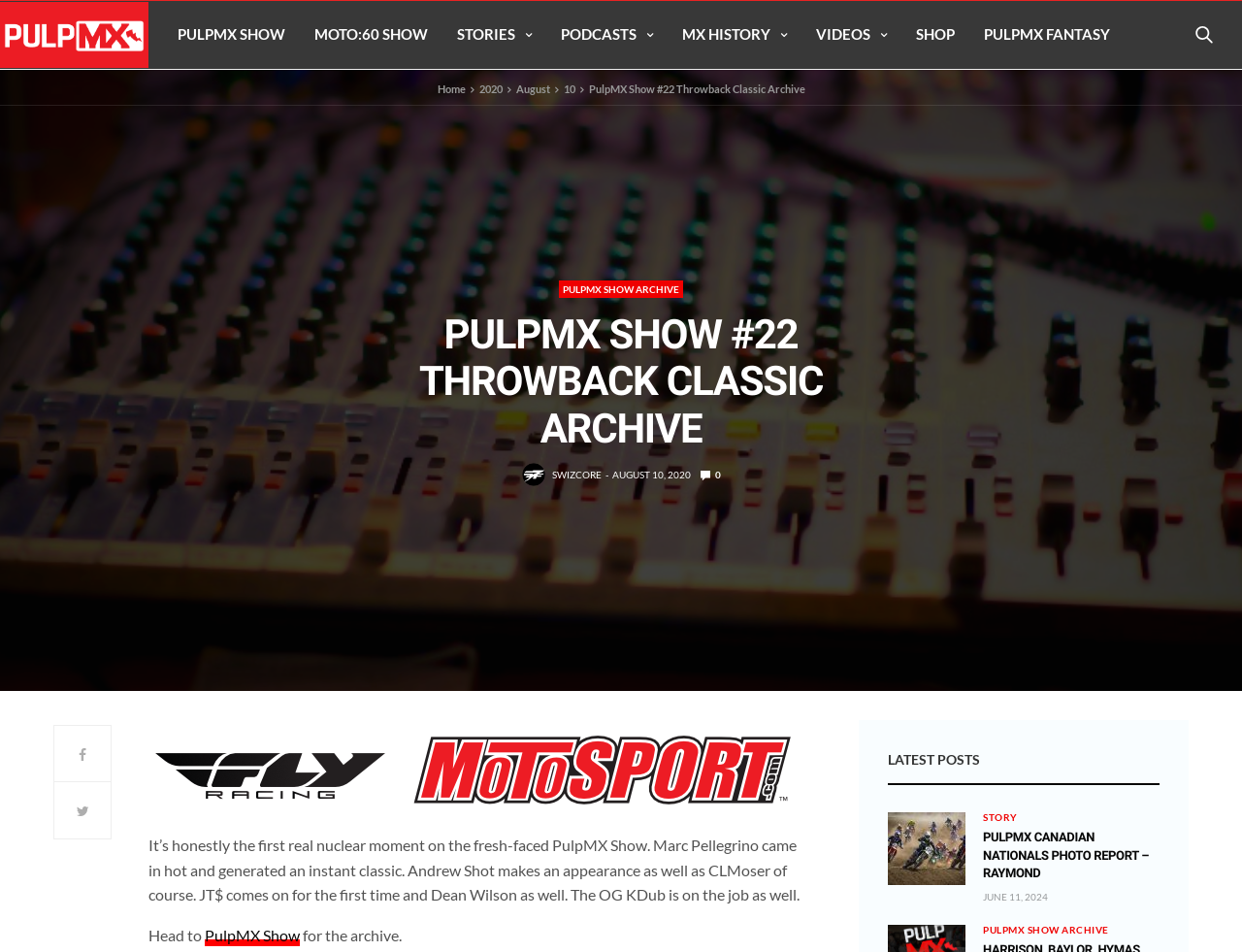Describe all significant elements and features of the webpage.

This webpage is about the PulpMX Show, a podcast or video show focused on motocross. At the top, there is a logo of PulpMX, accompanied by a navigation menu with links to different sections of the website, including the PULPMX SHOW, MOTO:60 SHOW, STORIES, PODCASTS, MX HISTORY, VIDEOS, SHOP, and PULPMX FANTASY. 

Below the navigation menu, there is a search bar with a textbox and a search button. On the left side, there is a breadcrumbs navigation showing the current page's location, with links to the home page, the year 2020, the month of August, and the day 10.

The main content of the page is about the PulpMX Show #22 Throwback Classic Archive. There is a heading with the title of the show, followed by a complementary section with an image, a link to SWIZCORE, and the date August 10, 2020. Below this section, there is a paragraph describing the show, mentioning Marc Pellegrino, Andrew Shot, CLMoser, JT$, Dean Wilson, and KDub.

On the right side of the page, there is a section with the title LATEST POSTS. This section contains a figure with a link to a photo report about the PulpMX Canadian Nationals, and a heading with the same title. Below this section, there is another complementary section with the date June 11, 2024, and a link to the PULPMX SHOW ARCHIVE.

At the bottom of the page, there are social media links and a link to the PULPMX SHOW ARCHIVE.